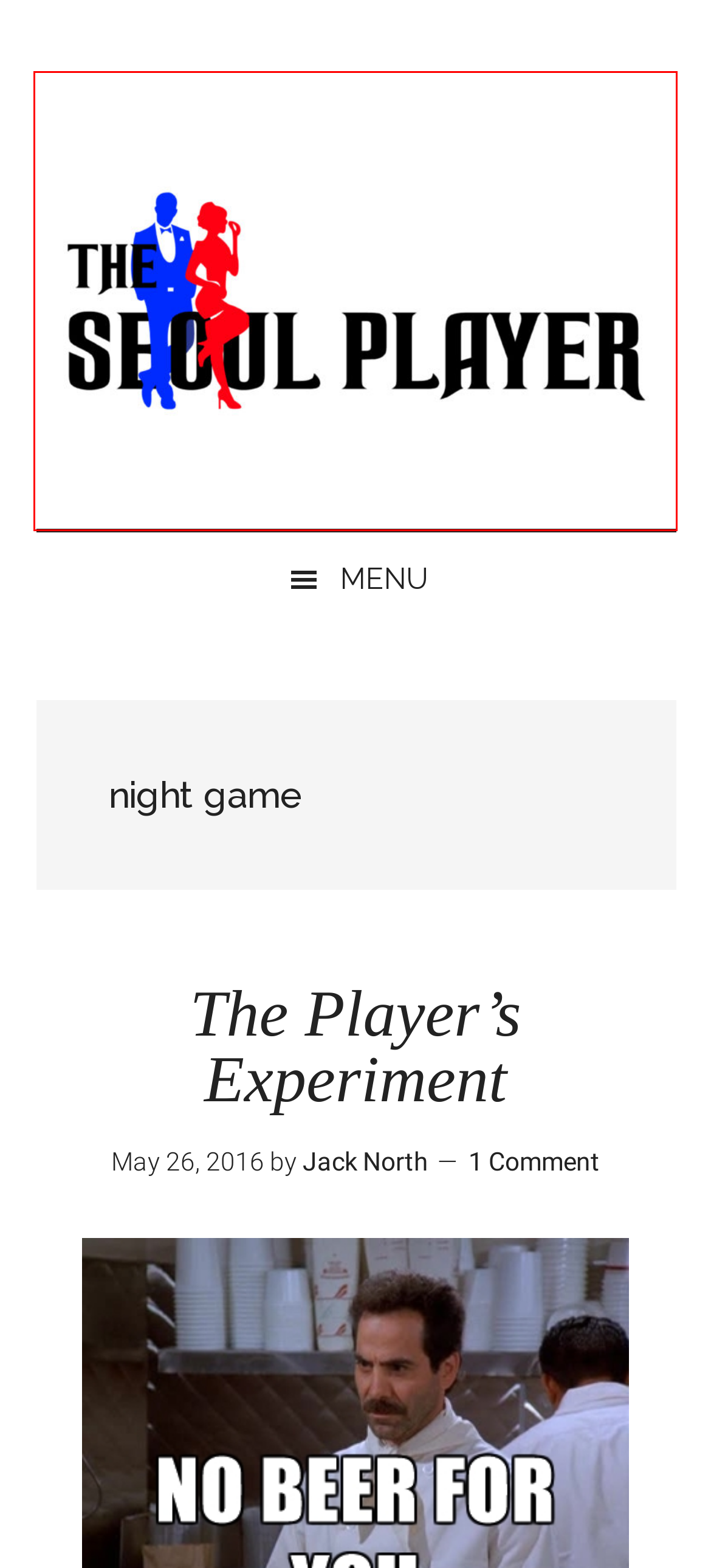Analyze the given webpage screenshot and identify the UI element within the red bounding box. Select the webpage description that best matches what you expect the new webpage to look like after clicking the element. Here are the candidates:
A. Lifestyle
B. August 2020
C. February 2016
D. The Seoul Player
E. September 2015
F. The Player’s Experiment
G. November 2015
H. Types of Korean Girls: The Gold Digger / The Materialist

D